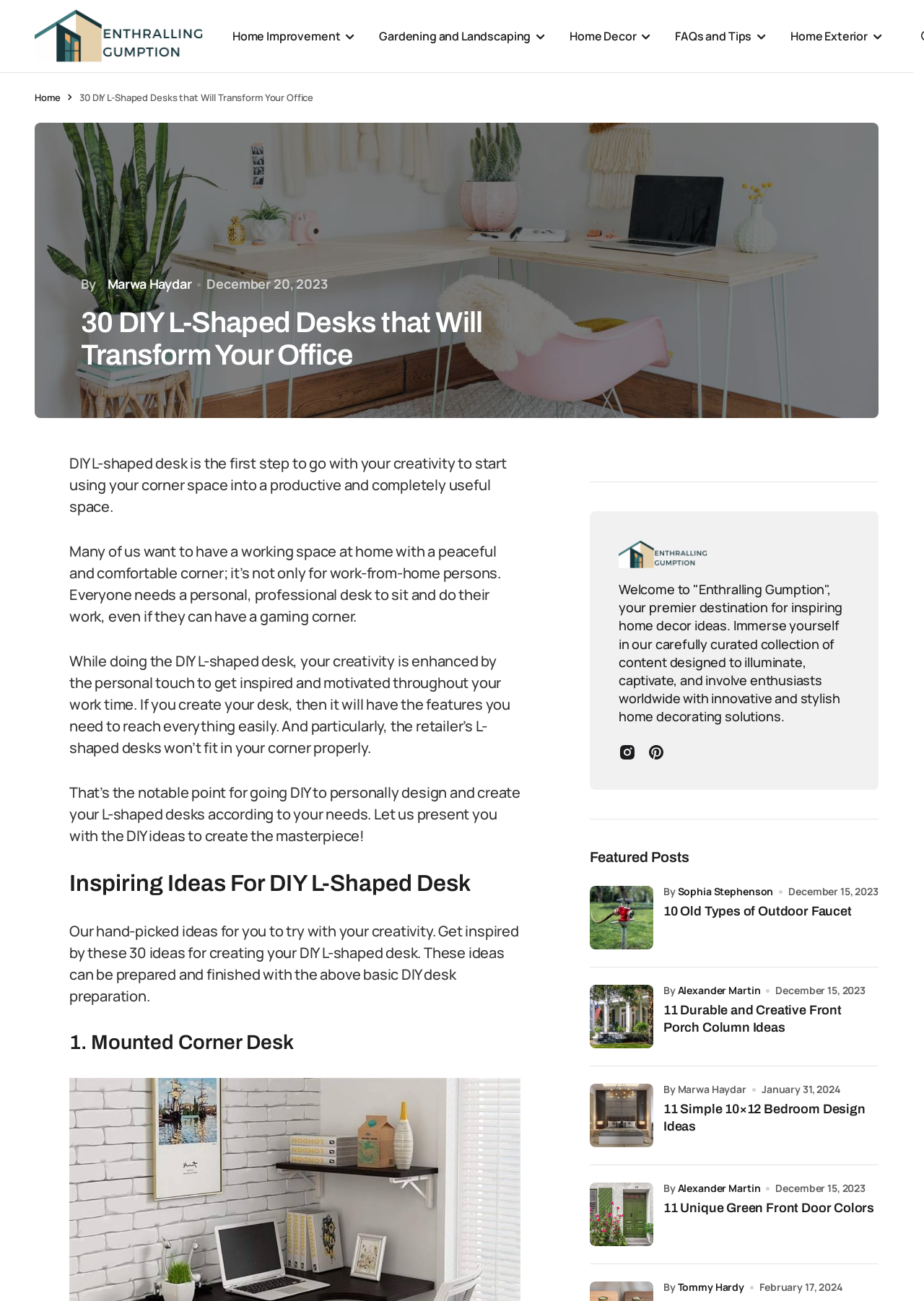Identify the bounding box coordinates of the region that needs to be clicked to carry out this instruction: "Visit the 'Instagram' social media page". Provide these coordinates as four float numbers ranging from 0 to 1, i.e., [left, top, right, bottom].

[0.663, 0.567, 0.695, 0.589]